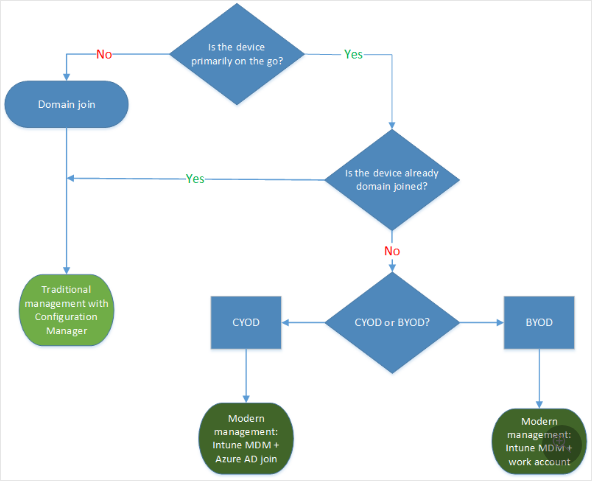What Microsoft service is used for device management?
Look at the screenshot and provide an in-depth answer.

The modern management solutions specified in the diagram involve integration with Microsoft services, specifically Intune MDM, for effective device management.